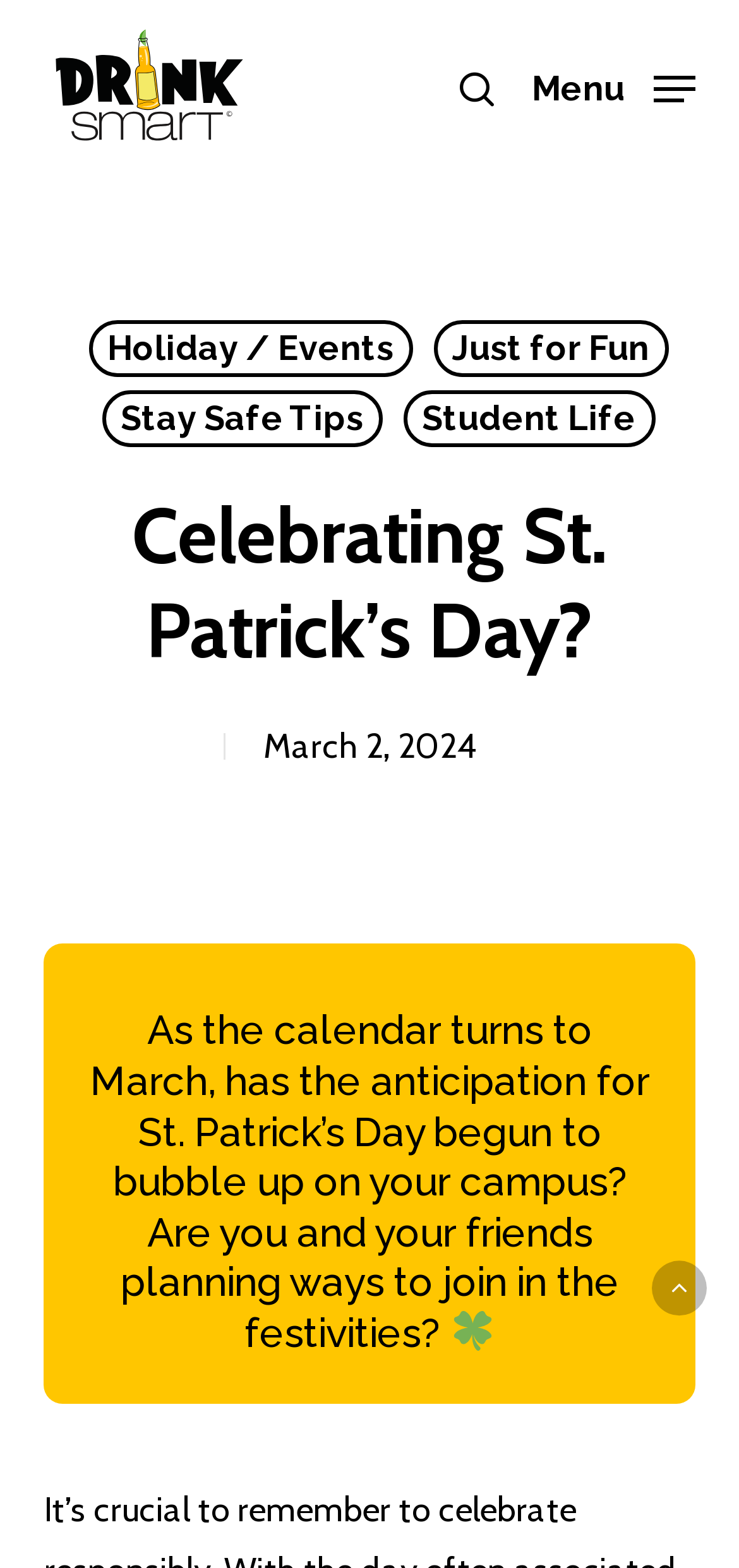How many links are present in the navigation menu?
Provide a detailed and well-explained answer to the question.

The navigation menu has four links: 'Holiday / Events', 'Just for Fun', 'Stay Safe Tips', and 'Student Life'. These links are located below the navigation menu button.